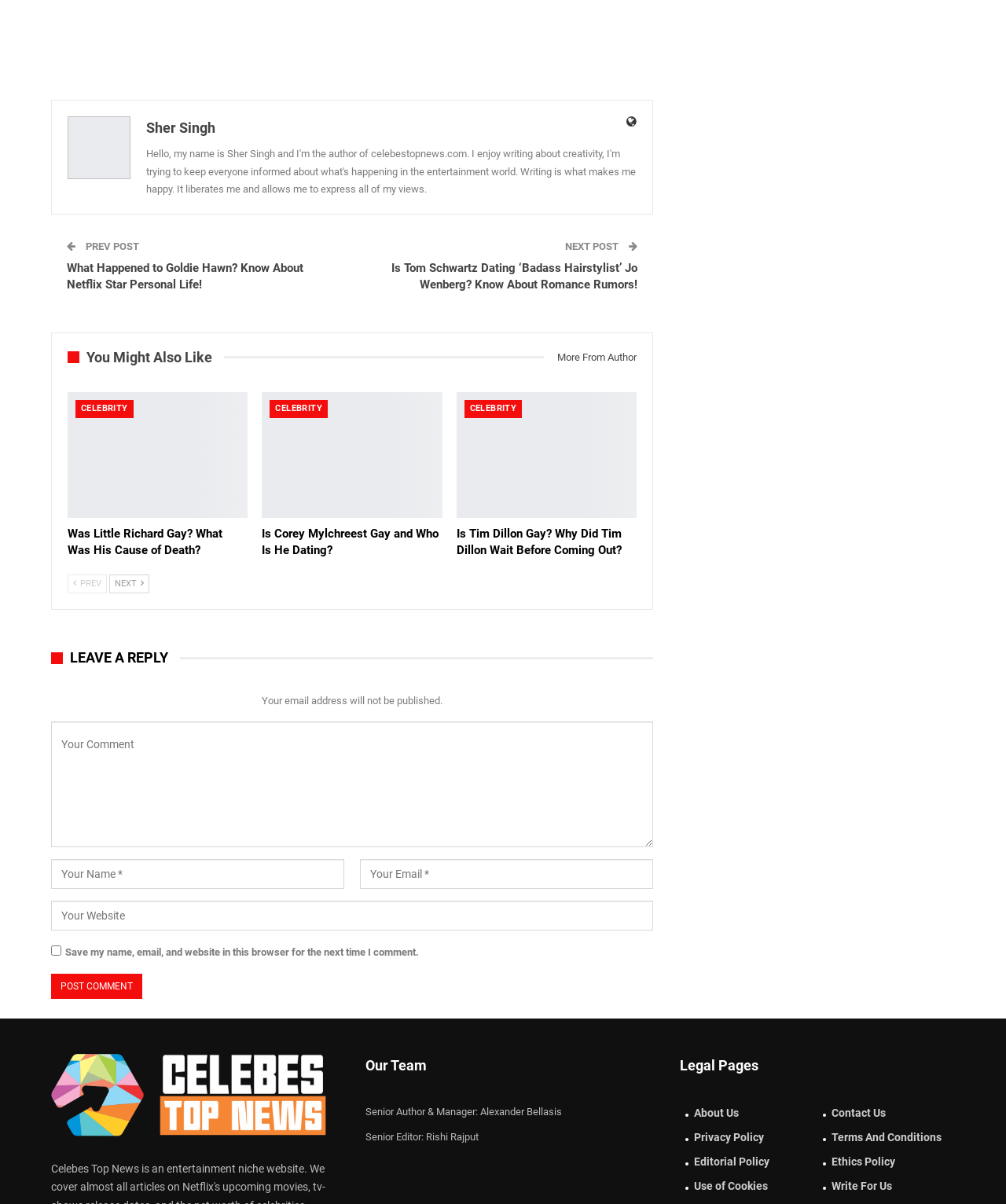Extract the bounding box coordinates of the UI element described by: "Use of Cookies". The coordinates should include four float numbers ranging from 0 to 1, e.g., [left, top, right, bottom].

[0.676, 0.977, 0.812, 0.993]